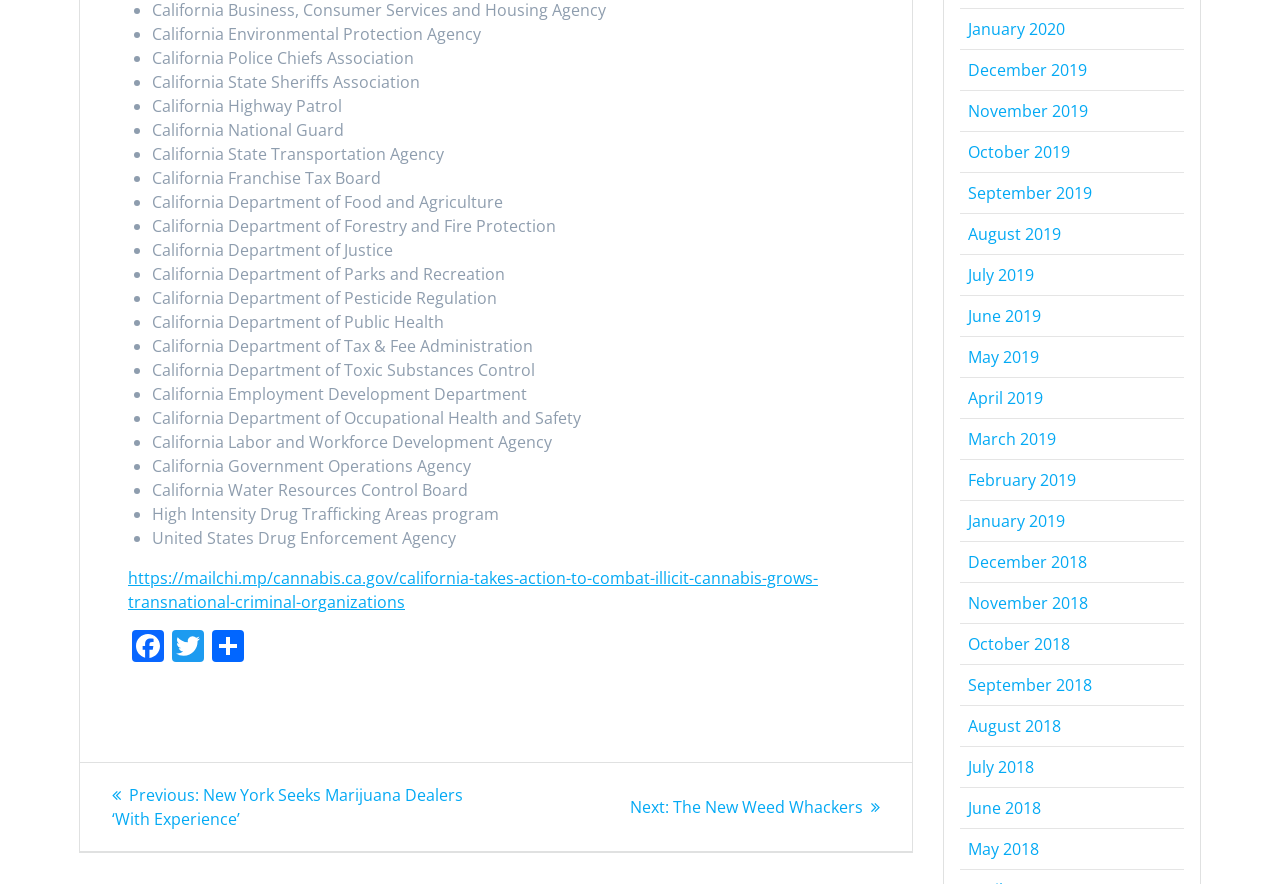Can you find the bounding box coordinates for the element that needs to be clicked to execute this instruction: "View January 2020 posts"? The coordinates should be given as four float numbers between 0 and 1, i.e., [left, top, right, bottom].

[0.756, 0.02, 0.832, 0.045]